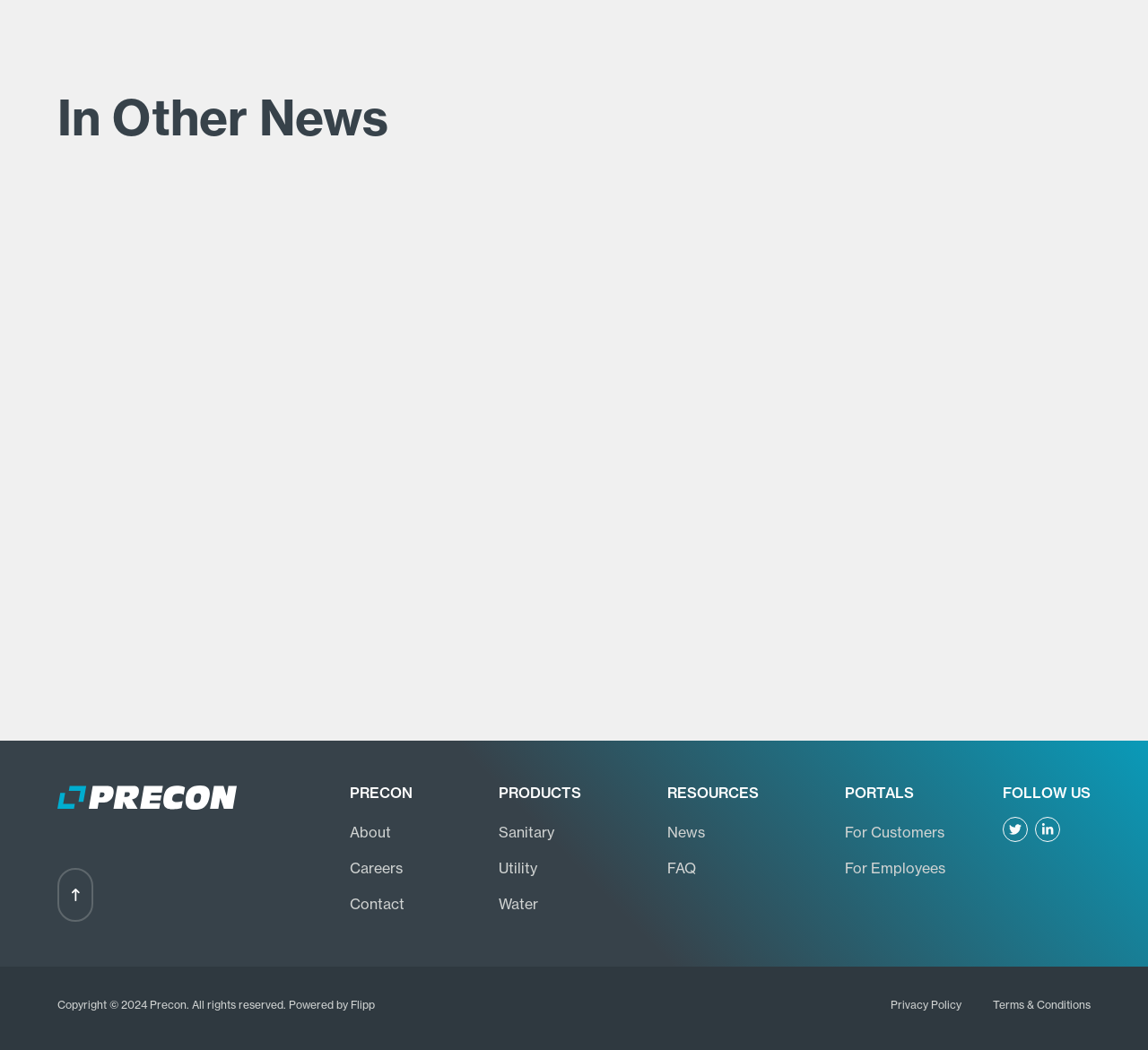Provide your answer to the question using just one word or phrase: What social media platforms can users follow Precon on?

Twitter and LinkedIn